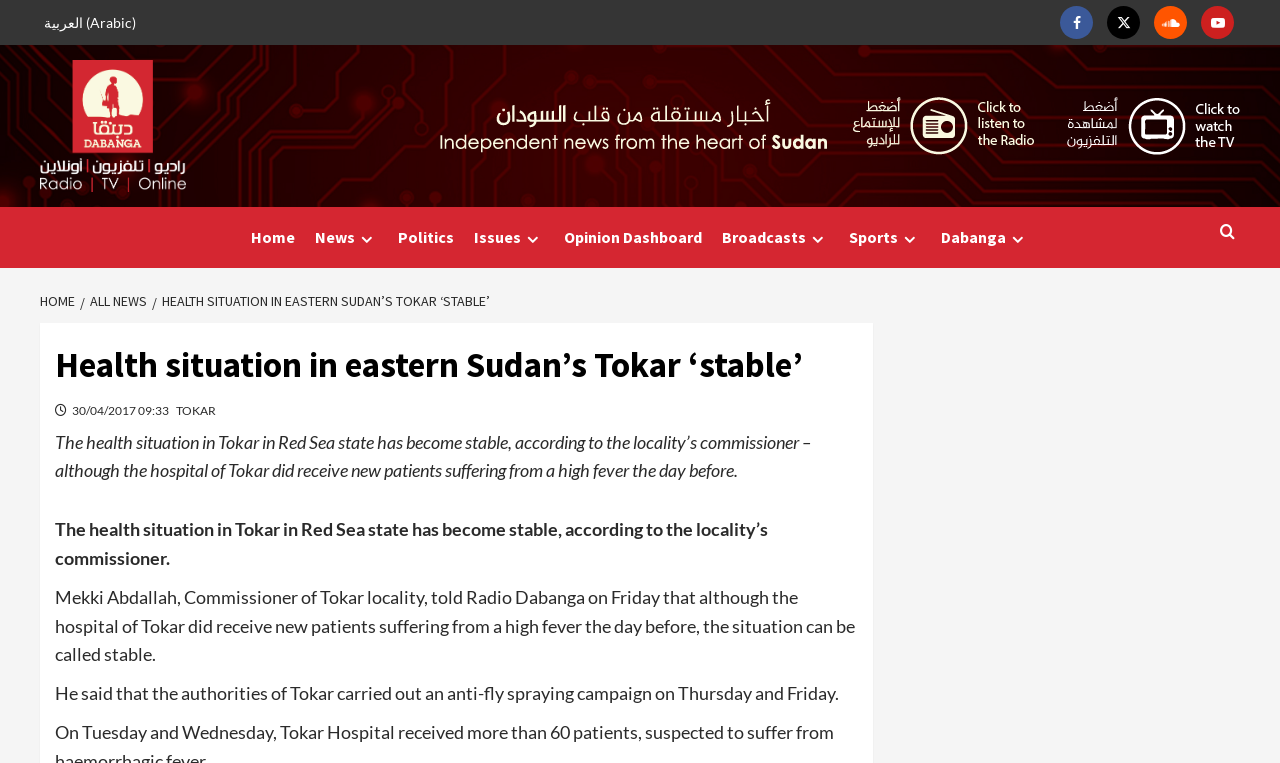Determine the heading of the webpage and extract its text content.

Health situation in eastern Sudan’s Tokar ‘stable’